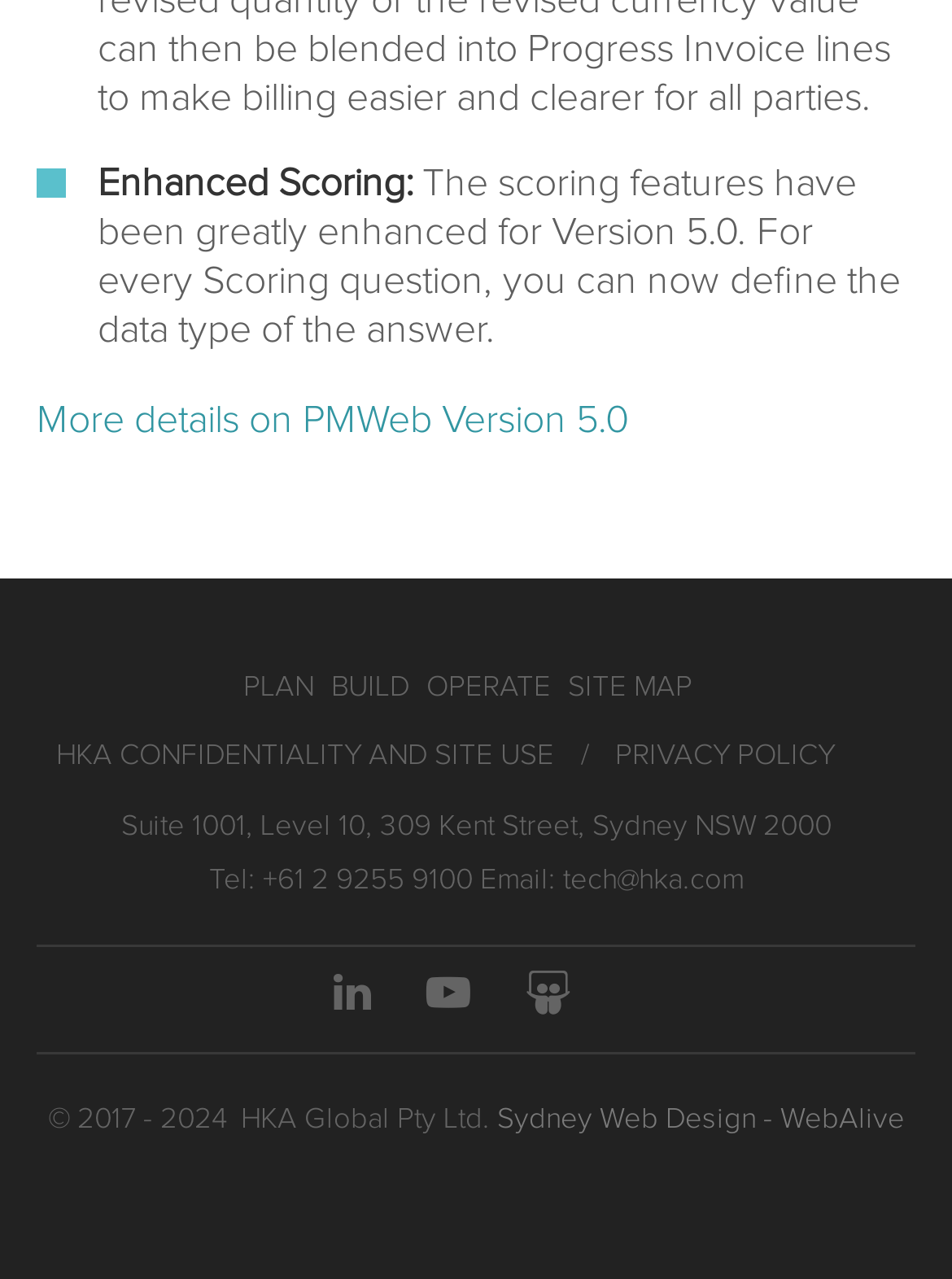What is the address of HKA Global Pty Ltd?
Give a one-word or short phrase answer based on the image.

309 Kent Street, Sydney NSW 2000